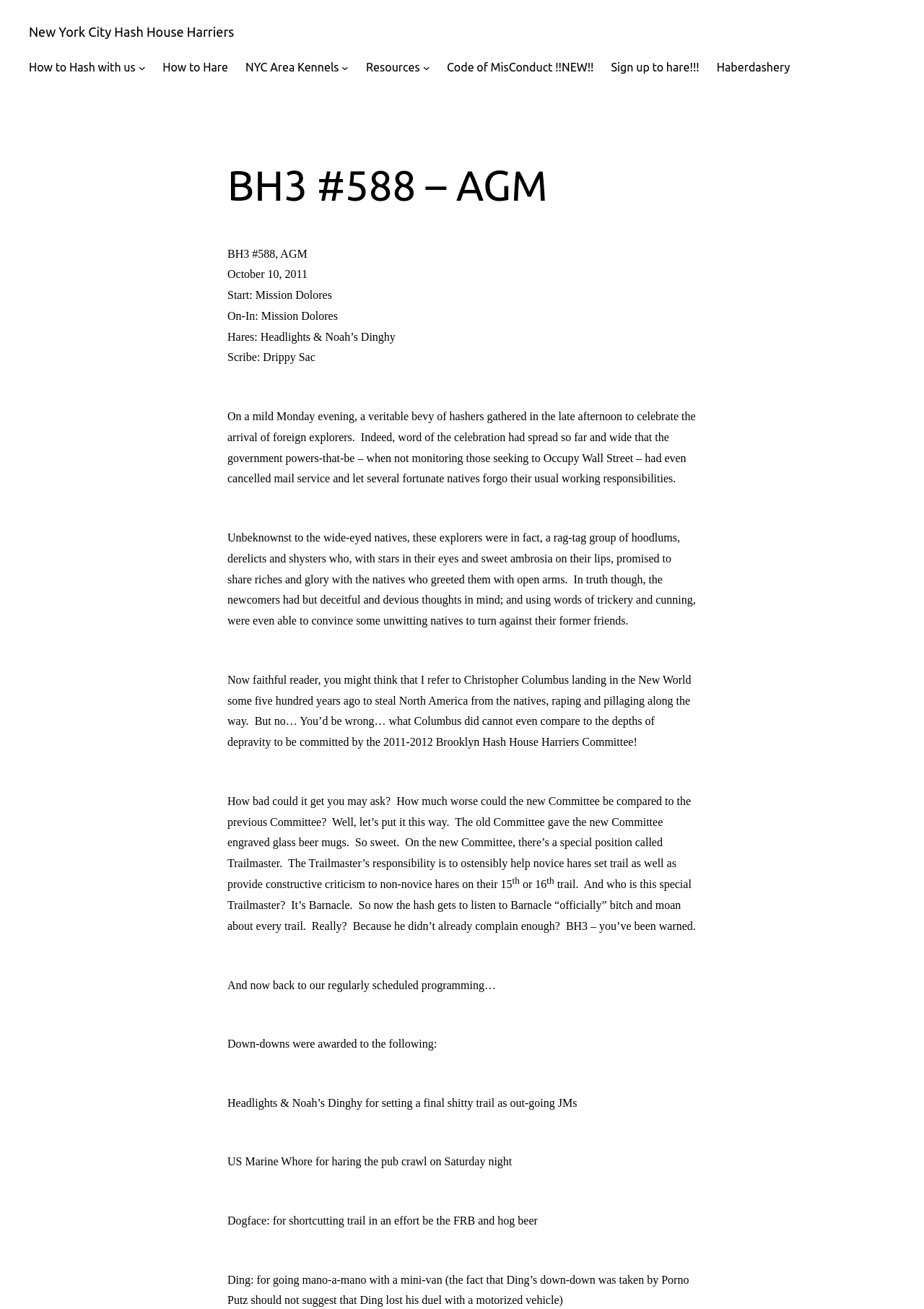Locate the UI element described by Terms & Conditions of Sale in the provided webpage screenshot. Return the bounding box coordinates in the format (top-left x, top-left y, bottom-right x, bottom-right y), ensuring all values are between 0 and 1.

None